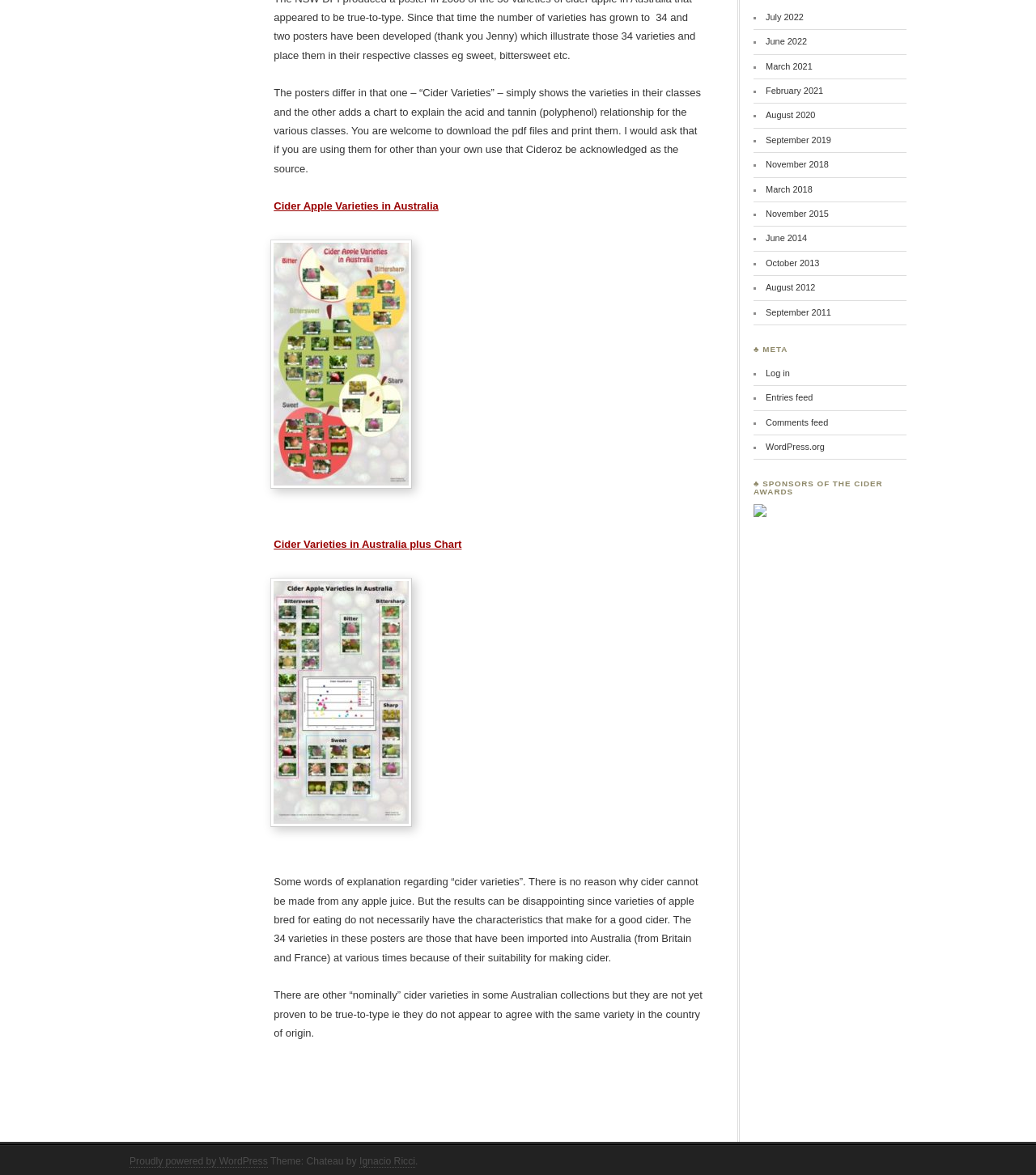Find the bounding box coordinates for the UI element whose description is: "WordPress.org". The coordinates should be four float numbers between 0 and 1, in the format [left, top, right, bottom].

[0.739, 0.376, 0.796, 0.384]